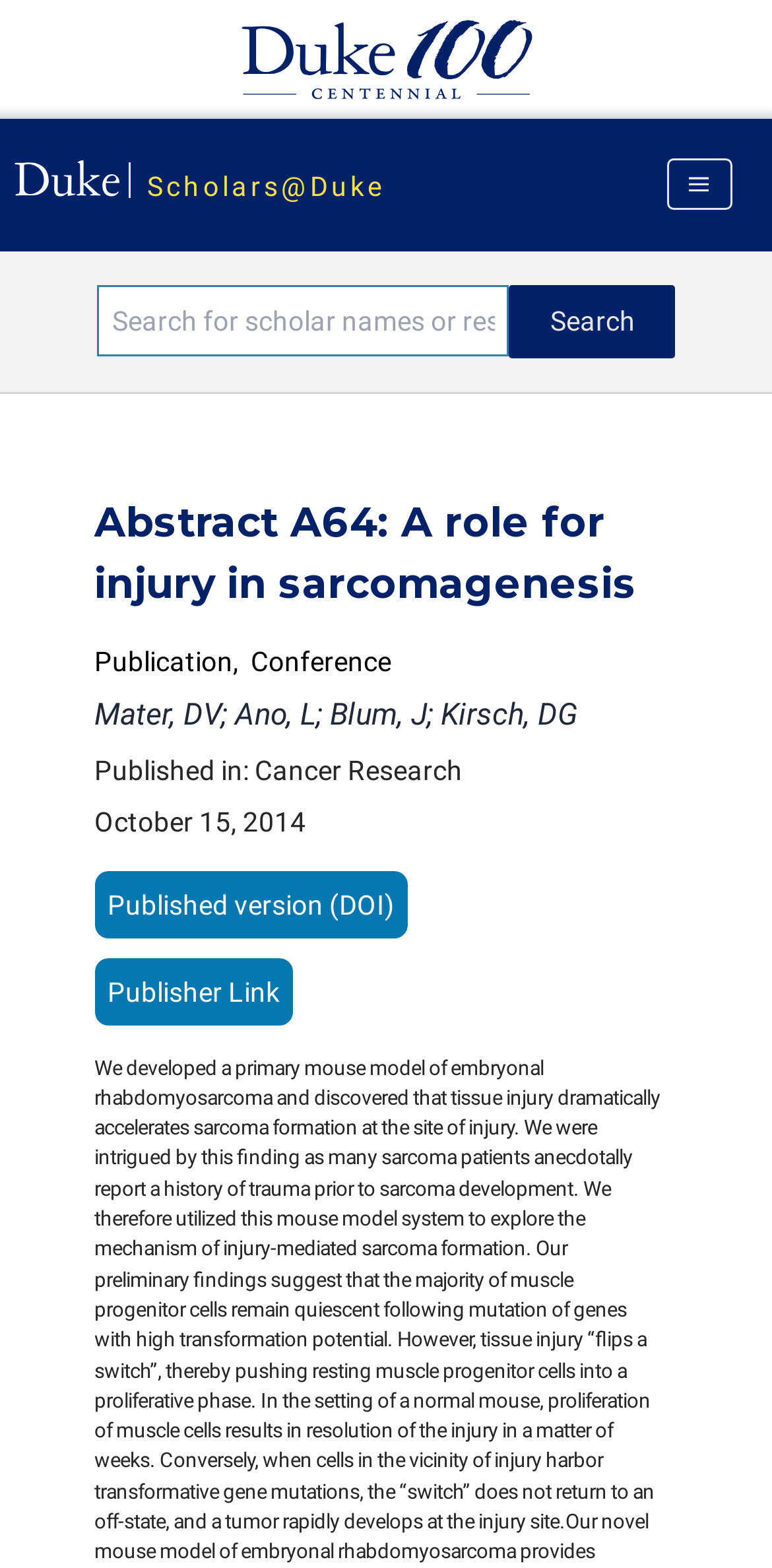Pinpoint the bounding box coordinates of the element to be clicked to execute the instruction: "Search for keywords".

[0.125, 0.182, 0.66, 0.227]